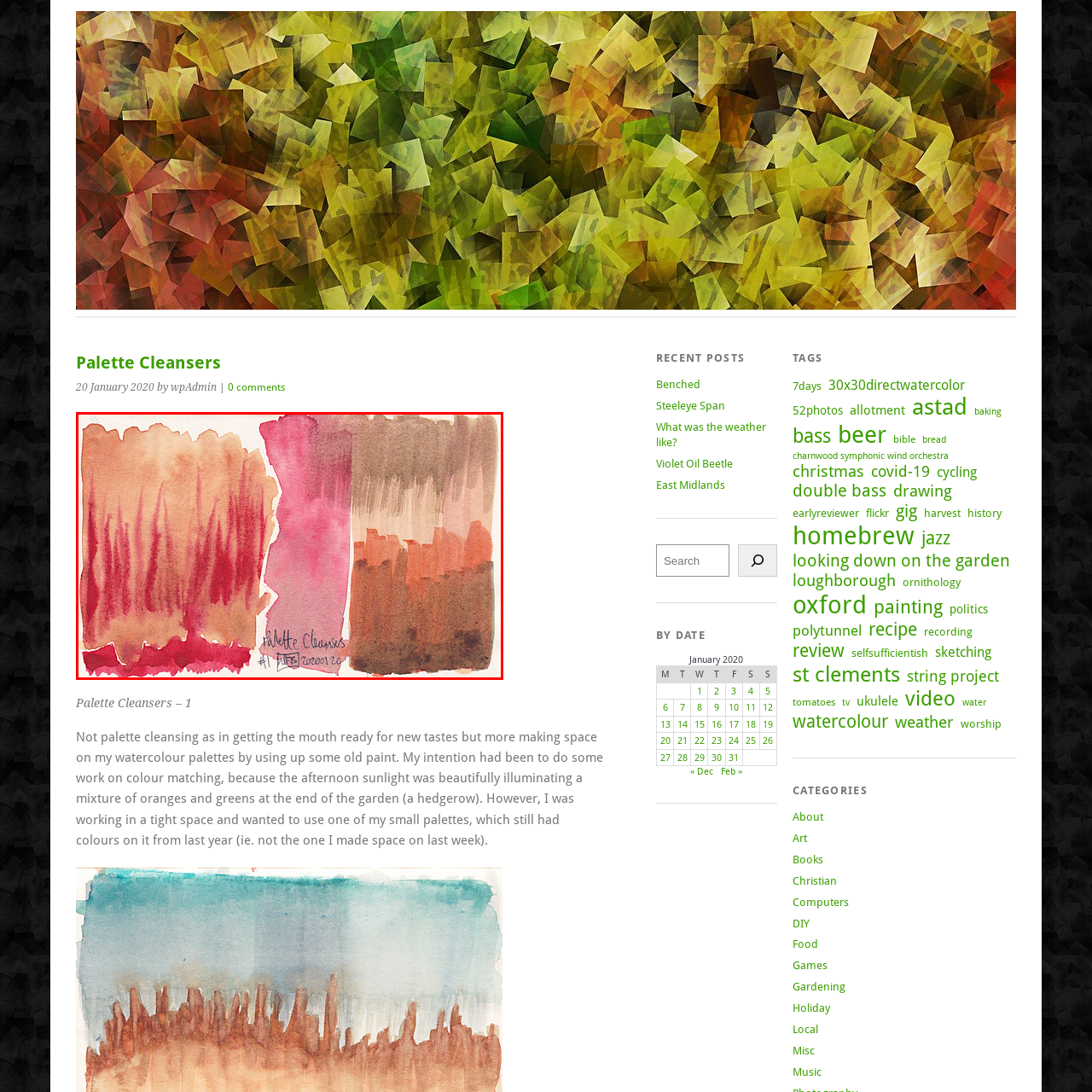What colors are dominant on the left side of the painting?
Focus on the red bounded area in the image and respond to the question with a concise word or phrase.

Red and pink